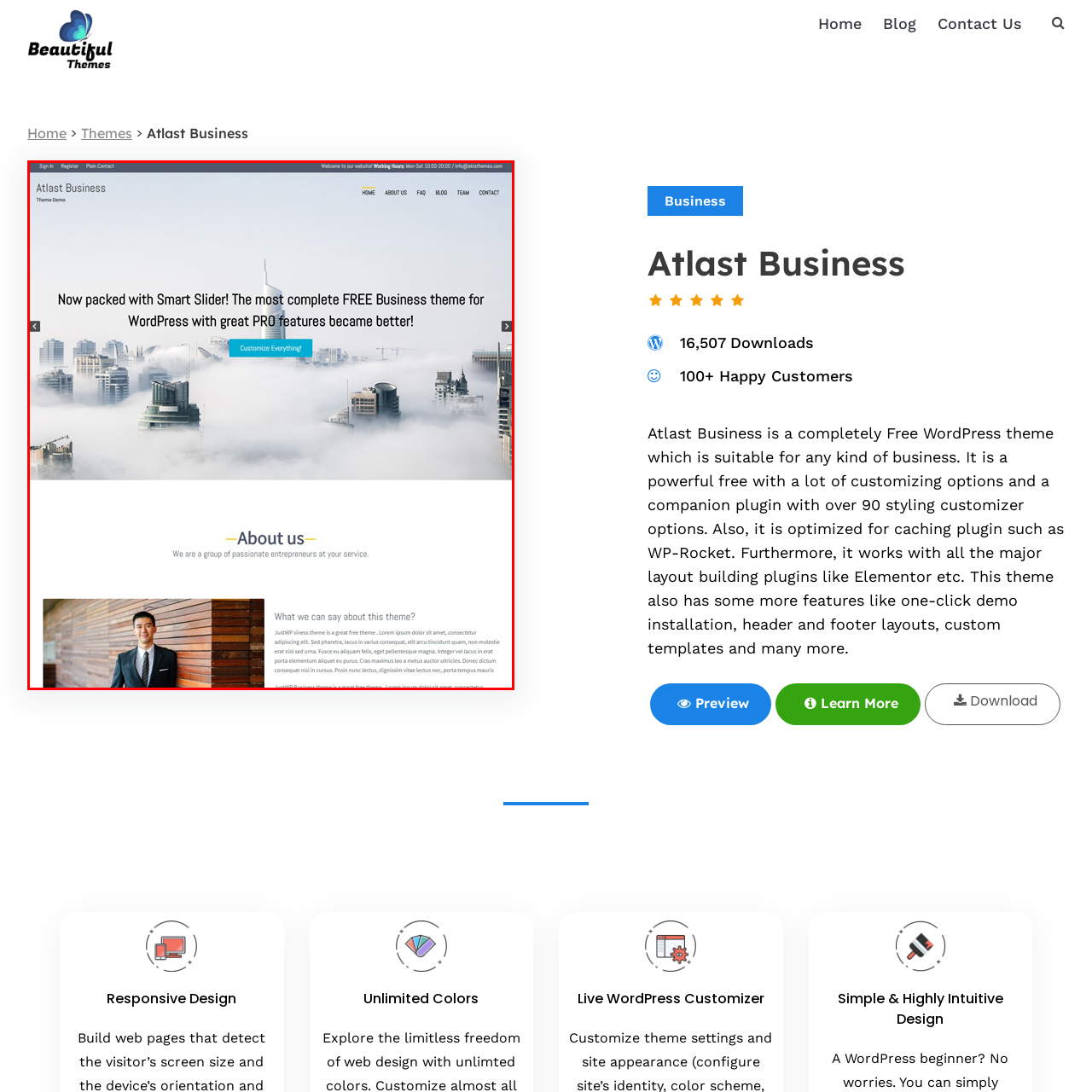View the element within the red boundary, What is the purpose of the call-to-action button? 
Deliver your response in one word or phrase.

To customize experience